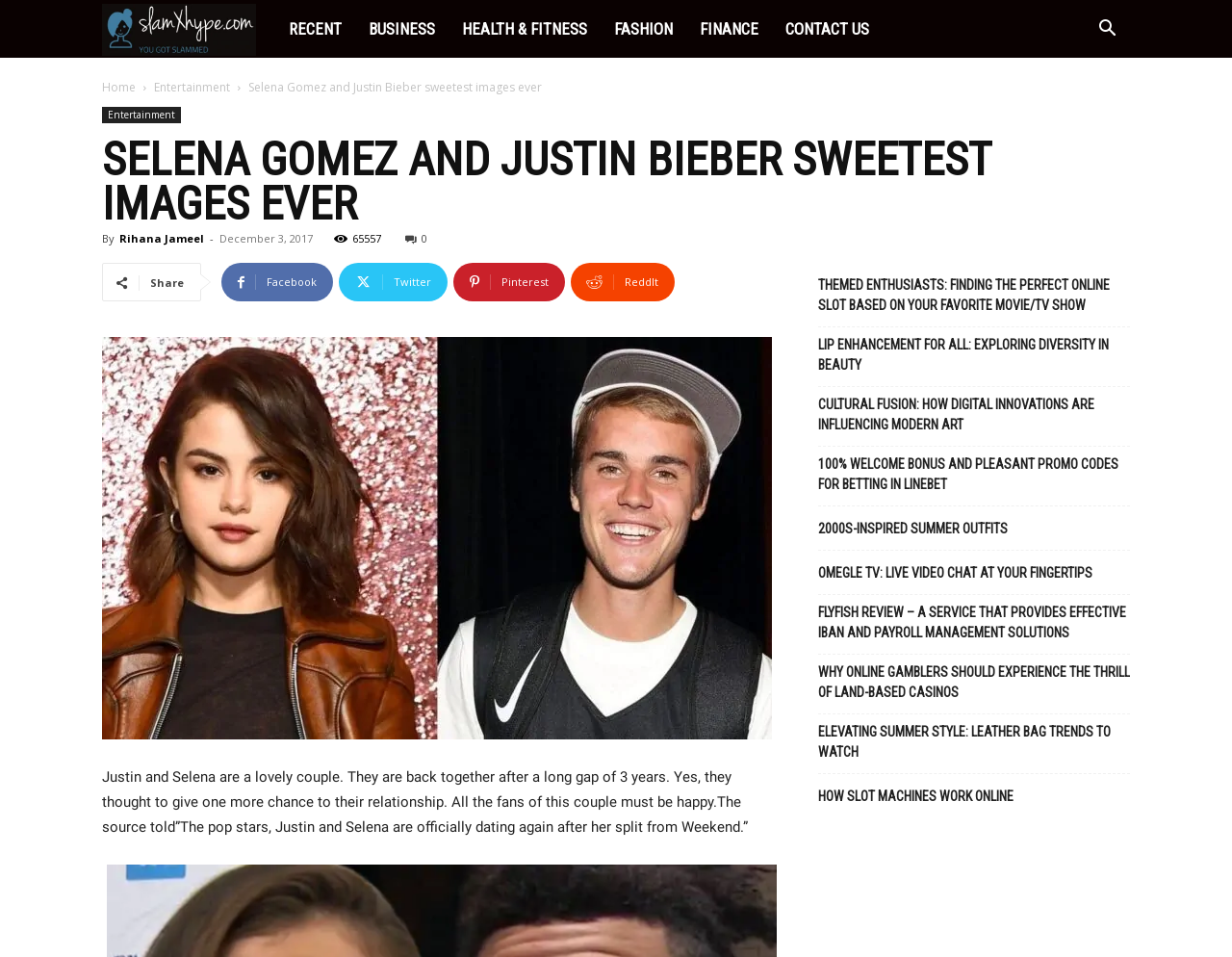Locate the bounding box coordinates of the clickable region to complete the following instruction: "Read the article by 'Rihana Jameel'."

[0.097, 0.241, 0.166, 0.257]